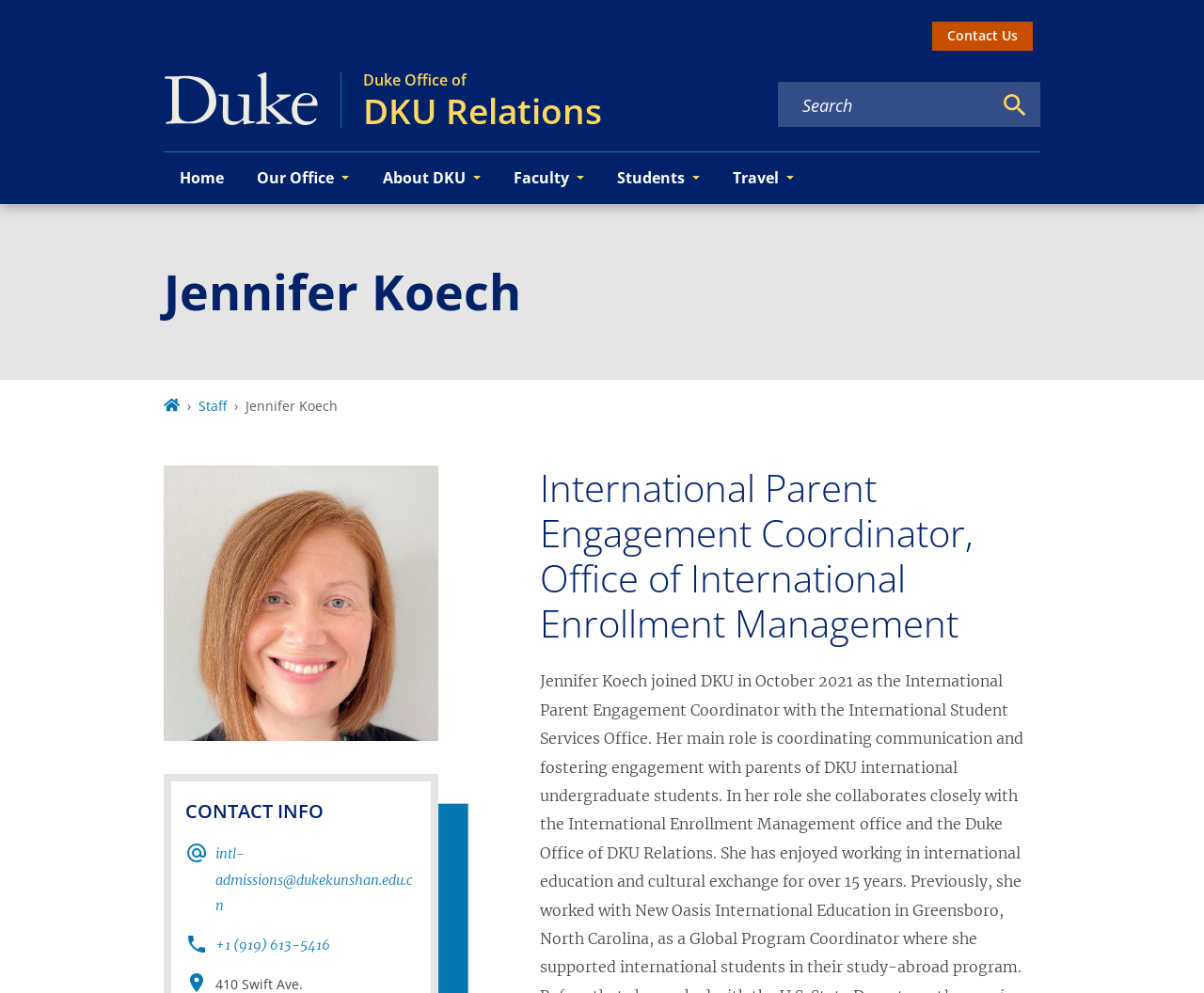Please determine the bounding box coordinates of the clickable area required to carry out the following instruction: "Email intl-admissions@dukekunshan.edu.cn". The coordinates must be four float numbers between 0 and 1, represented as [left, top, right, bottom].

[0.179, 0.852, 0.343, 0.92]